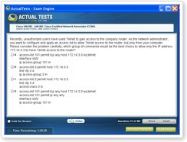Capture every detail in the image and describe it fully.

The image showcases a computer screen displaying the ActualTests Exam Engine interface. The window features an organized layout, with a blue header that prominently shows the title "Actual Tests." In the body of the window, users are presented with a text prompt that guides them on selecting the appropriate category for their exams. Several options or examples appear below, likely indicating available examinations or topics of interest. Below the prompt, there are buttons guiding users through the process, exemplifying the interactive nature of the platform. This visual representation illustrates the user-friendly design aimed at facilitating preparation for various certification exams.